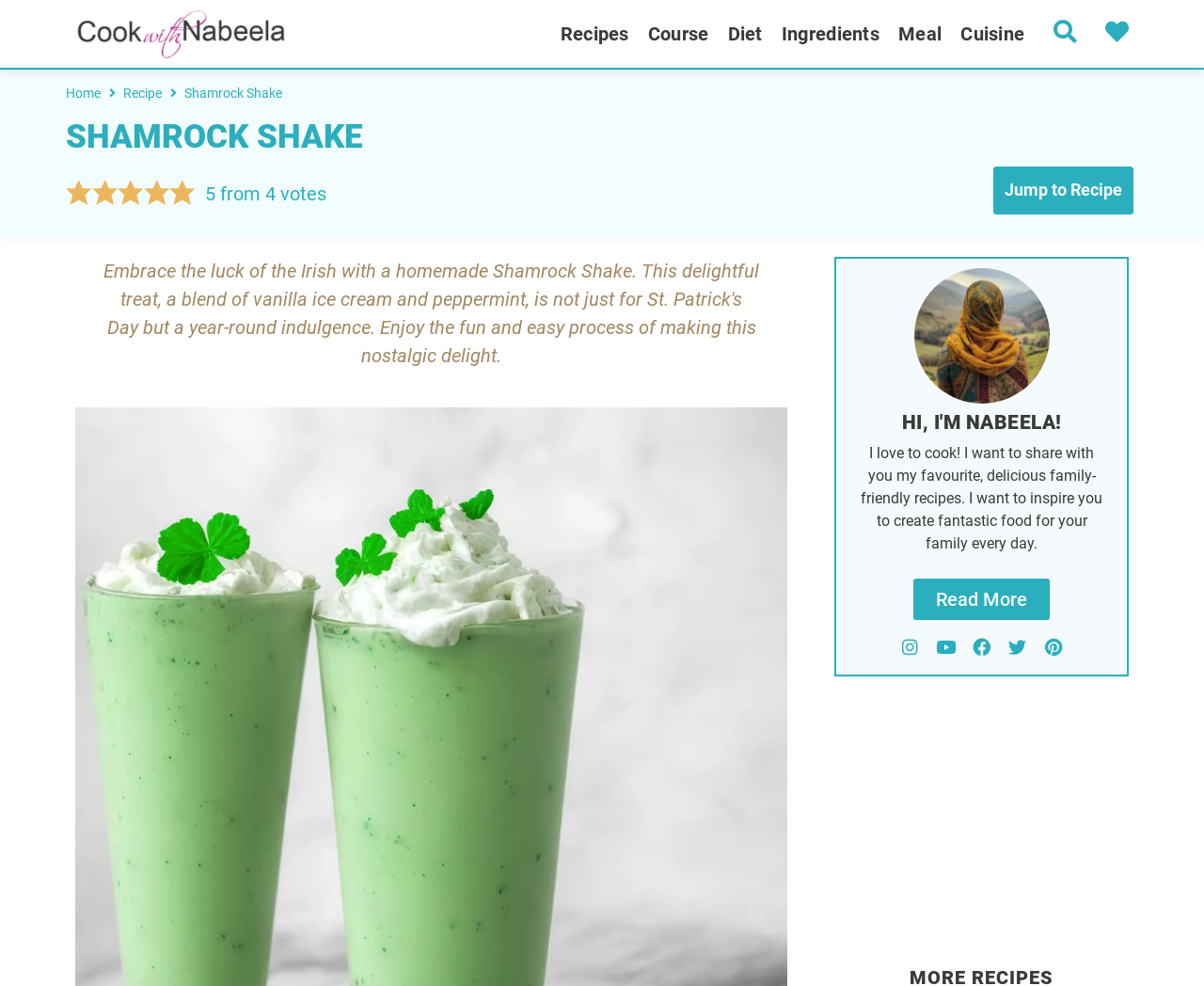What is the author's name?
Please provide a comprehensive answer based on the contents of the image.

The author's name can be found in the heading element 'HI, I'M NABEELA!' with bounding box coordinates [0.702, 0.419, 0.928, 0.439]. This element is a child of the root element and is located near the middle of the webpage.